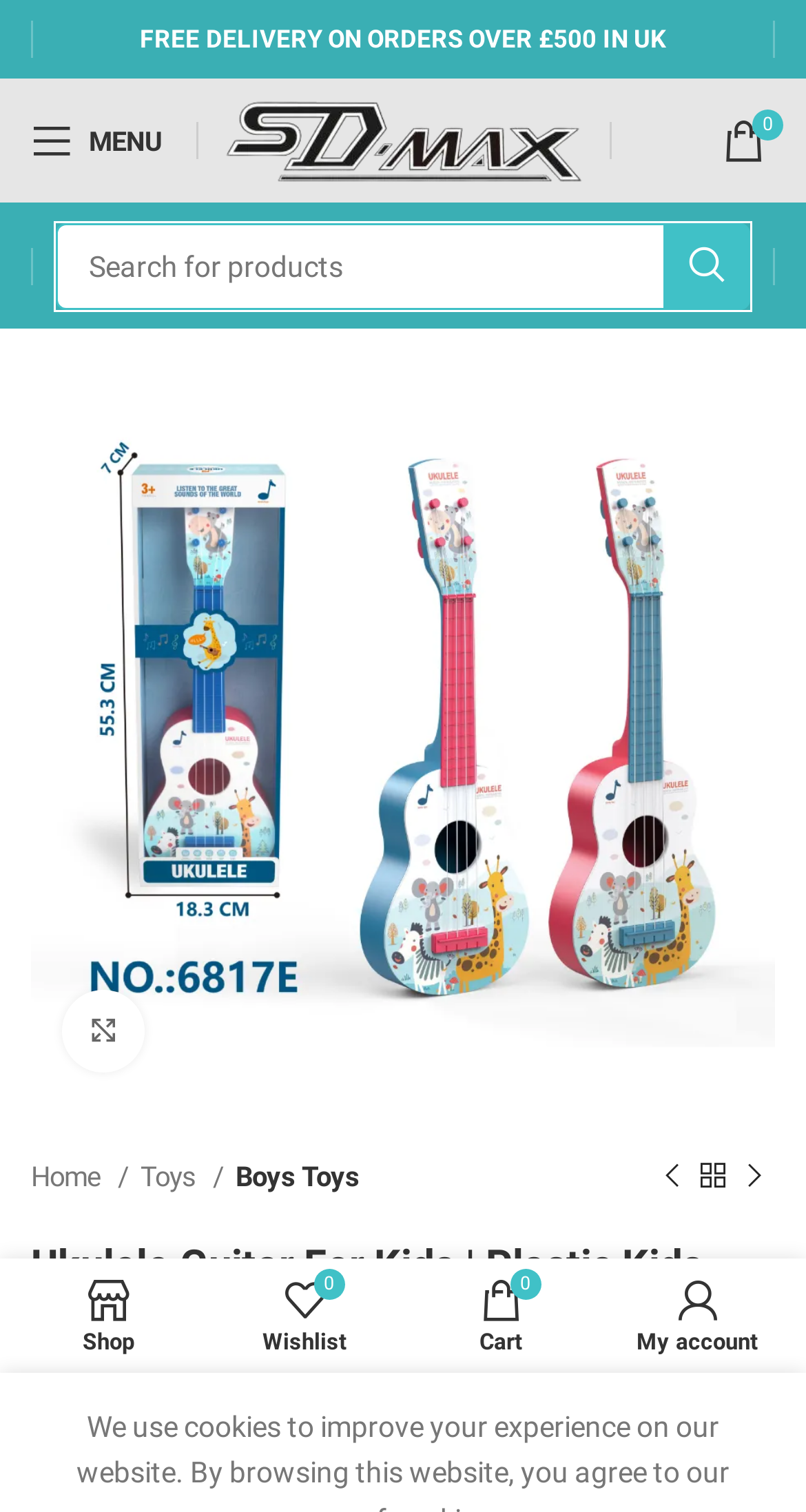What is the price of the ukulele guitar for kids?
Based on the screenshot, provide your answer in one word or phrase.

£5.50